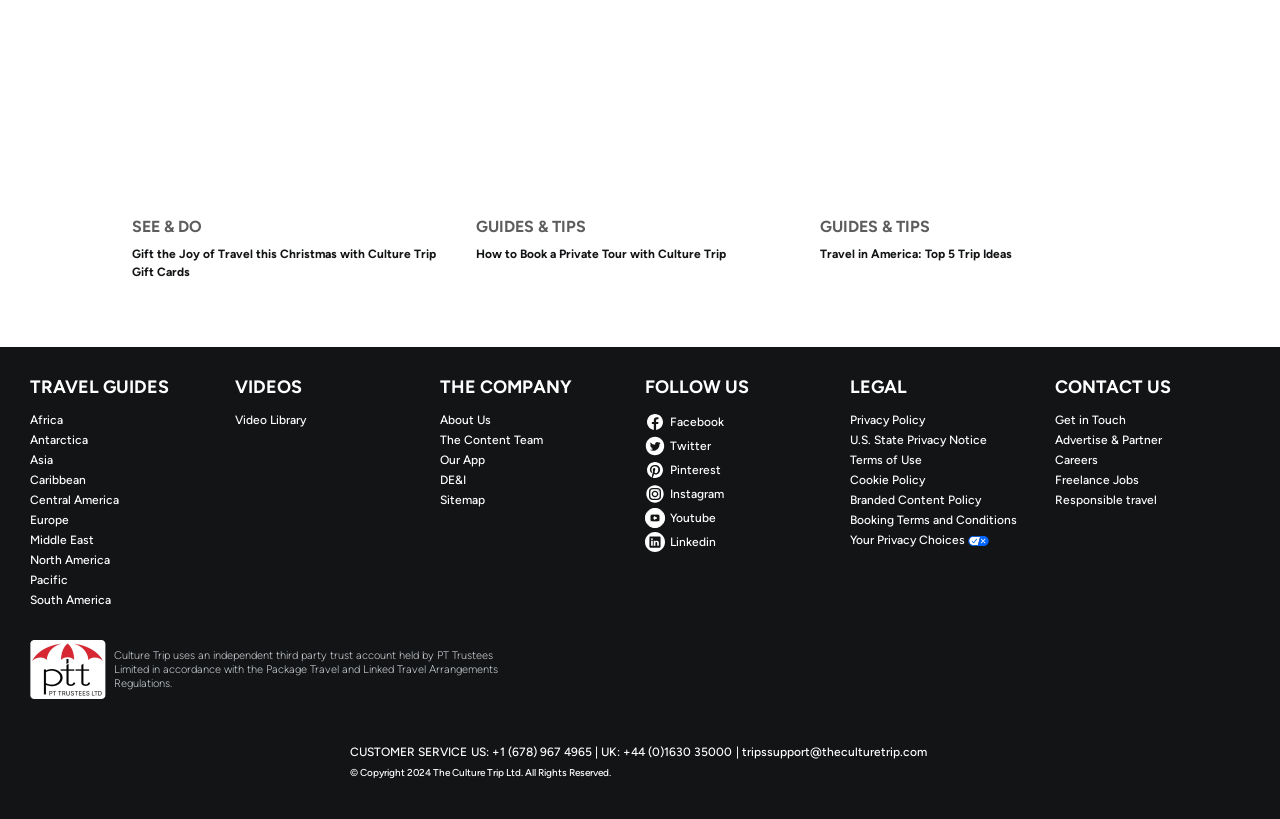Identify the bounding box coordinates of the region that should be clicked to execute the following instruction: "View the 'Video Library'".

[0.184, 0.503, 0.336, 0.523]